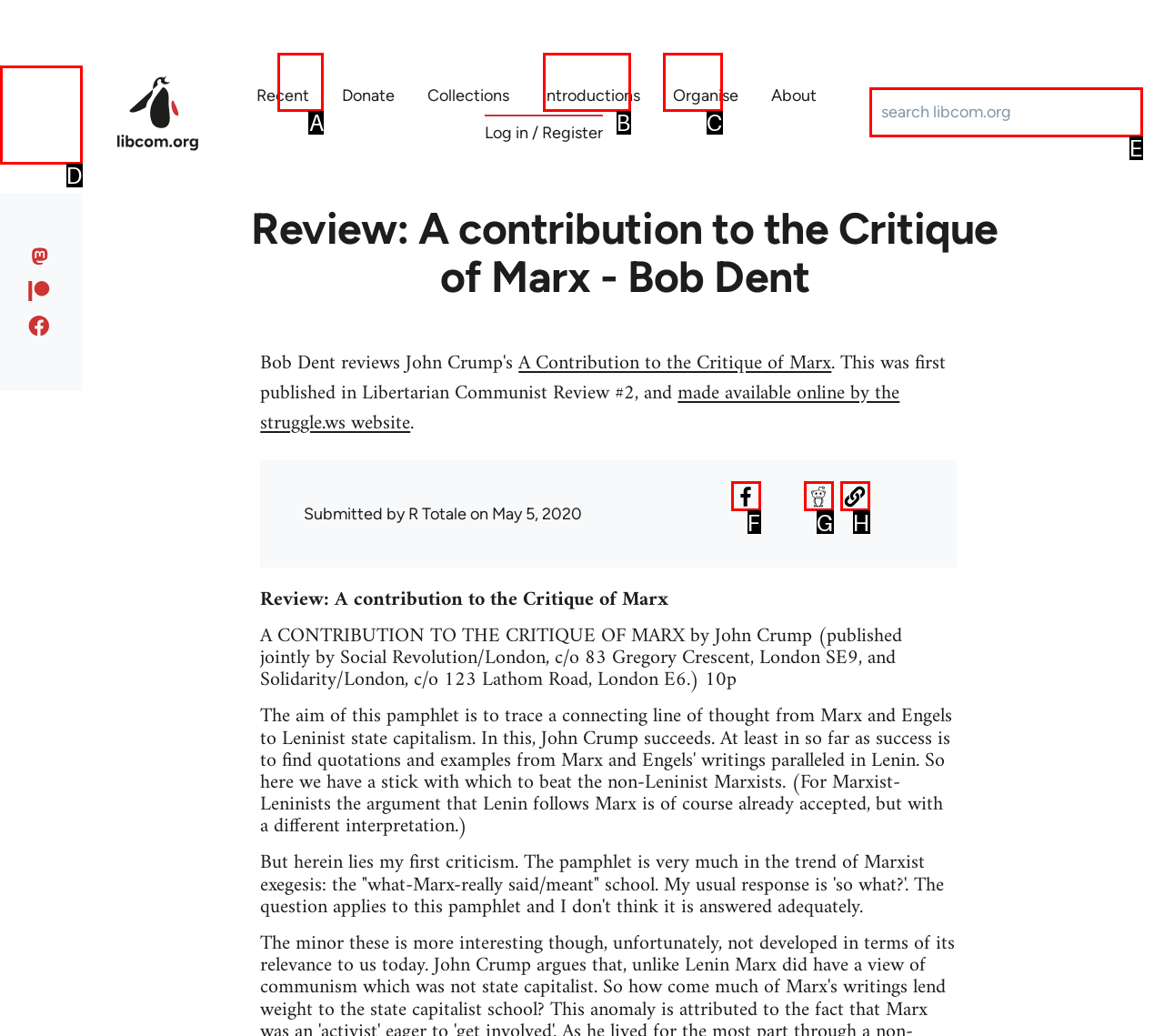Identify the matching UI element based on the description: aria-label="Sticky header"
Reply with the letter from the available choices.

D